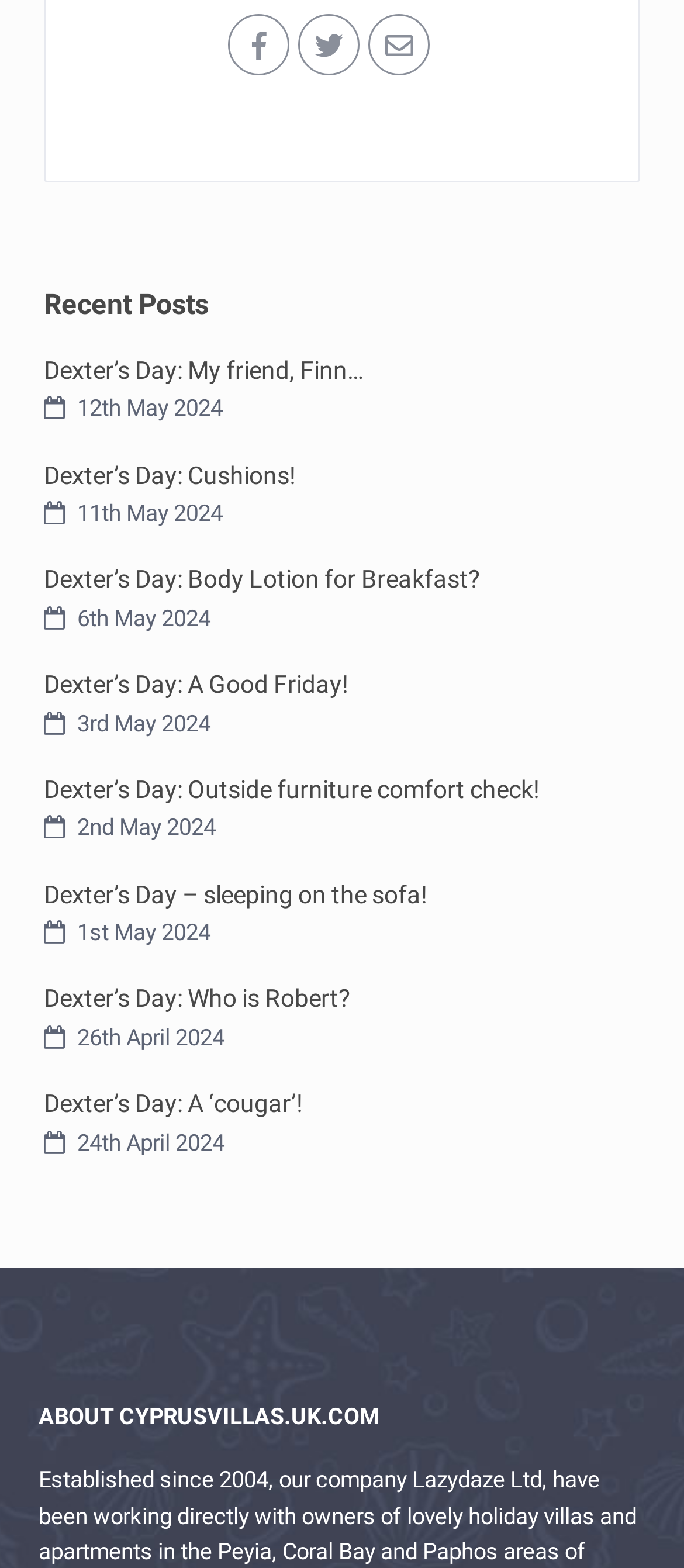How many recent posts are listed?
Based on the visual information, provide a detailed and comprehensive answer.

I counted the number of links under the 'Recent Posts' heading, and there are 10 links with titles and corresponding dates.